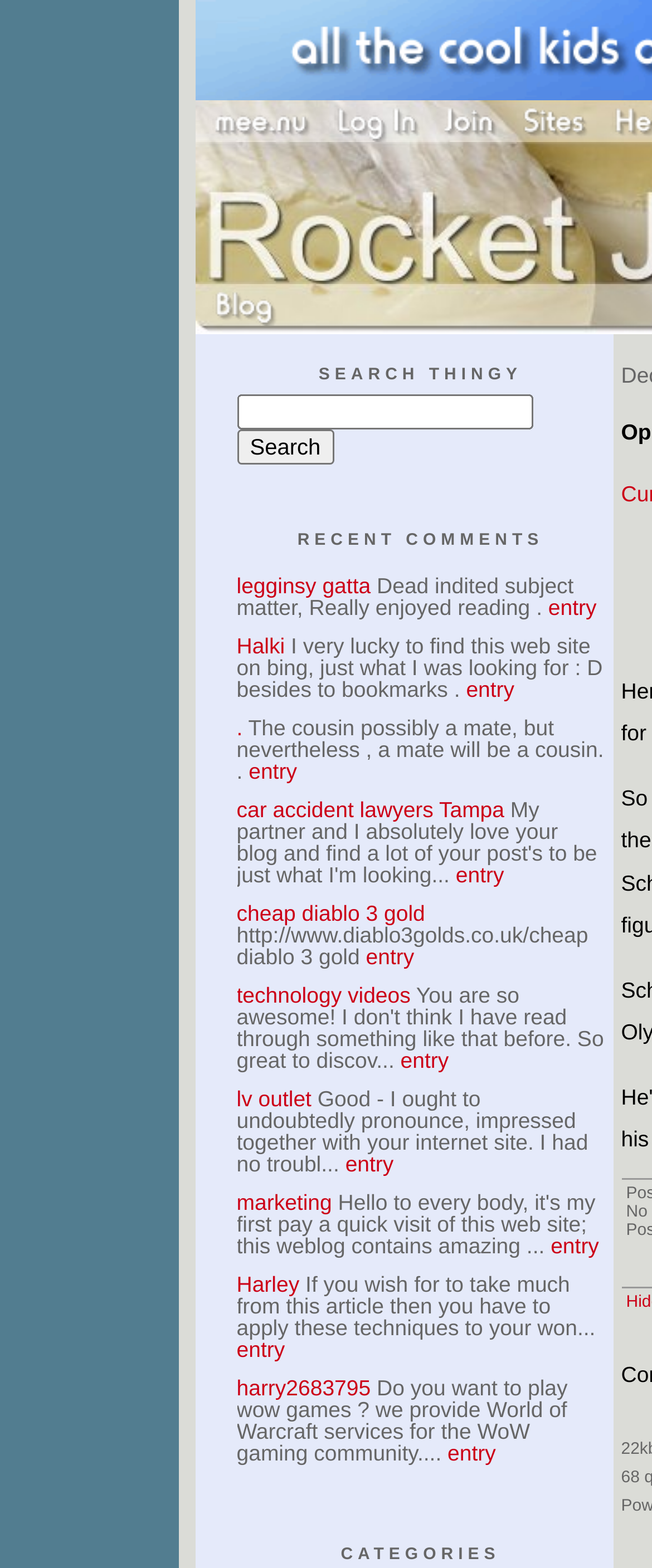How many recent comments are listed on the webpage?
Based on the visual details in the image, please answer the question thoroughly.

I counted the number of link elements and static text elements under the 'RECENT COMMENTS' heading, which are 13 in total.